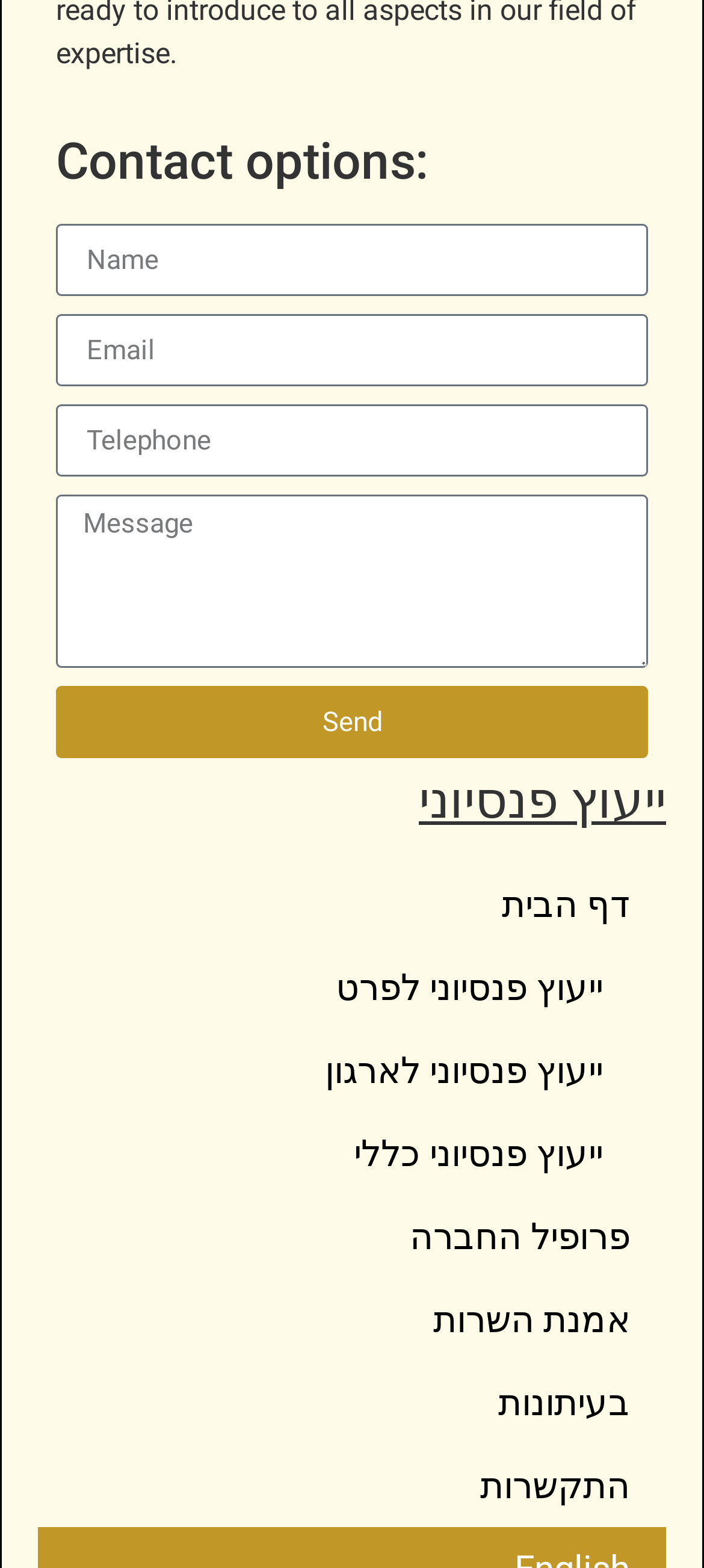Answer the following in one word or a short phrase: 
How many contact options are provided?

One